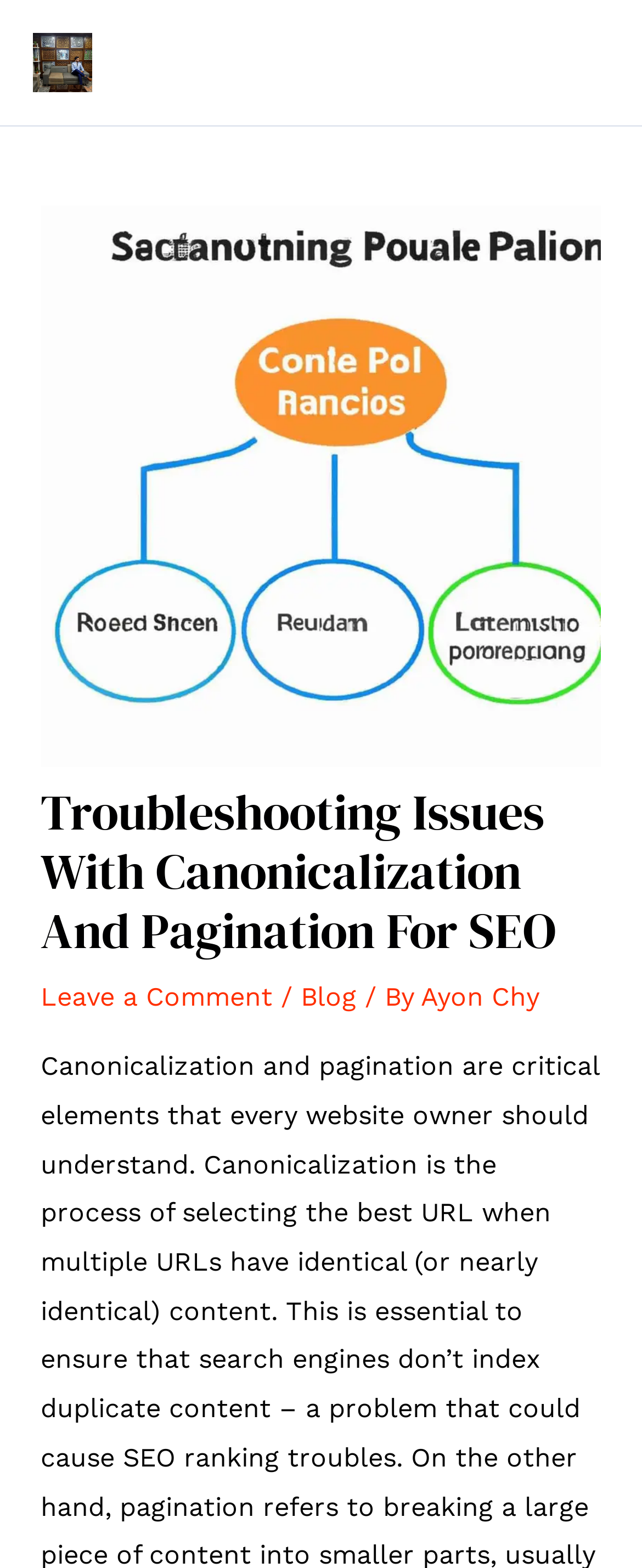Calculate the bounding box coordinates for the UI element based on the following description: "Leave a Comment". Ensure the coordinates are four float numbers between 0 and 1, i.e., [left, top, right, bottom].

[0.063, 0.626, 0.425, 0.646]